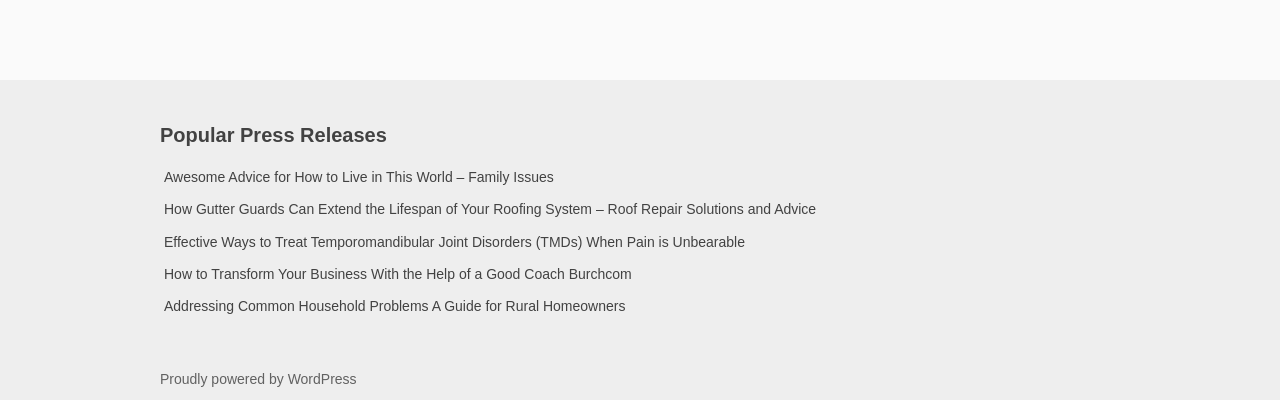Provide a short answer to the following question with just one word or phrase: How many press releases are listed?

5